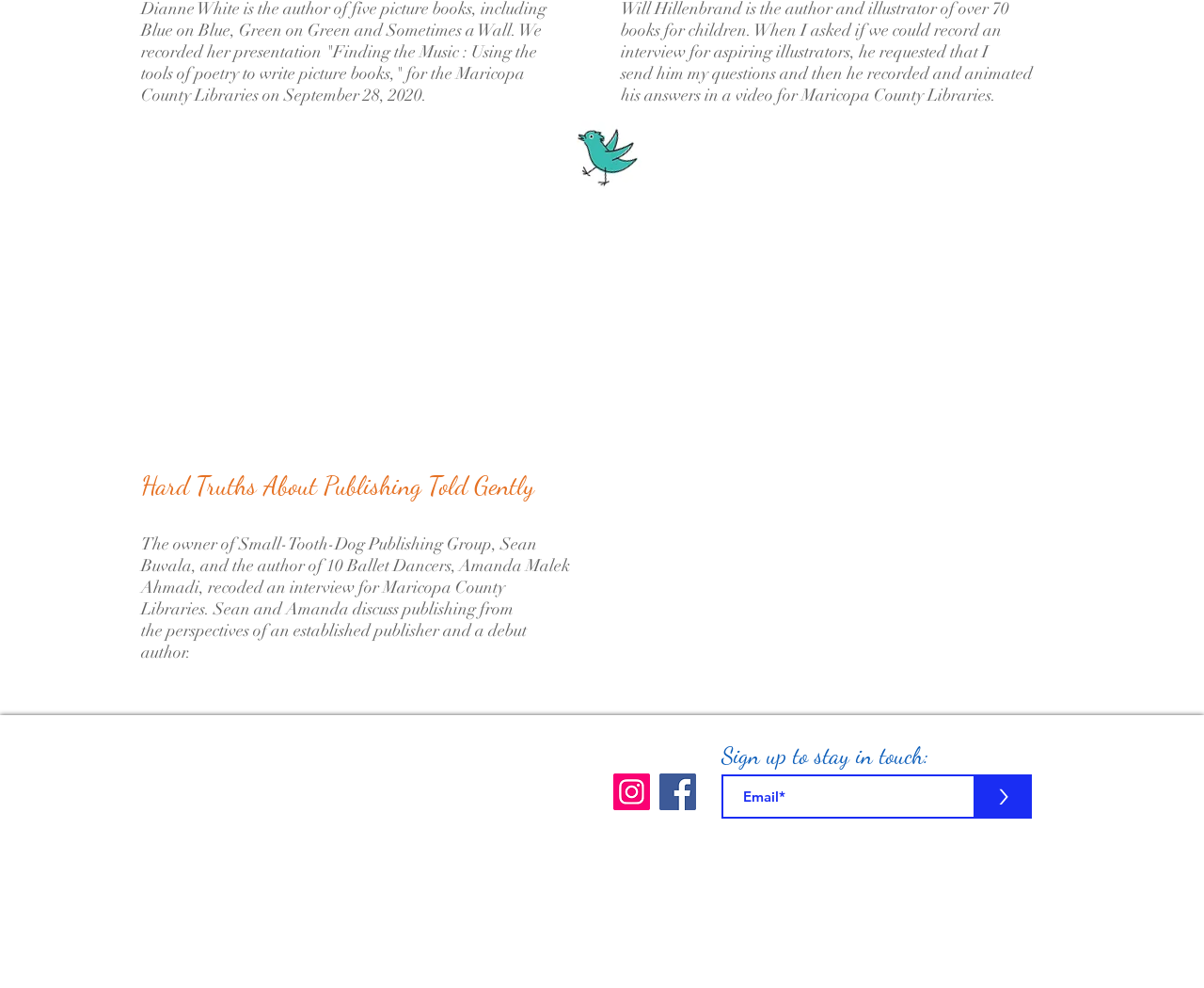From the screenshot, find the bounding box of the UI element matching this description: "aria-label="Instagram"". Supply the bounding box coordinates in the form [left, top, right, bottom], each a float between 0 and 1.

[0.509, 0.783, 0.54, 0.82]